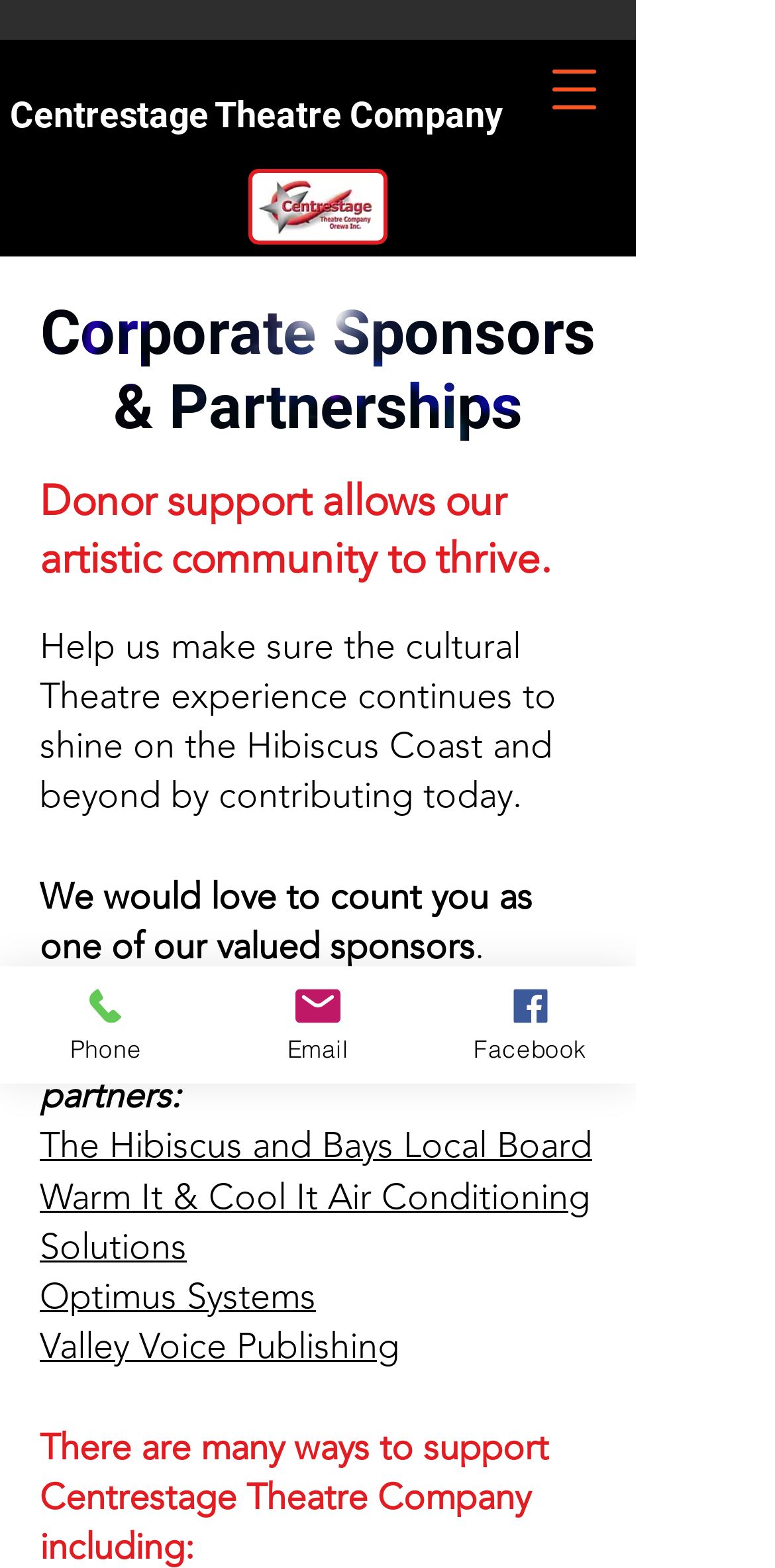How many current partners are listed?
Please provide a comprehensive answer based on the information in the image.

The page lists four current partners: The Hibiscus and Bays Local Board, Warm It & Cool It Air Conditioning Solutions, Optimus Systems, and Valley Voice Publishing.